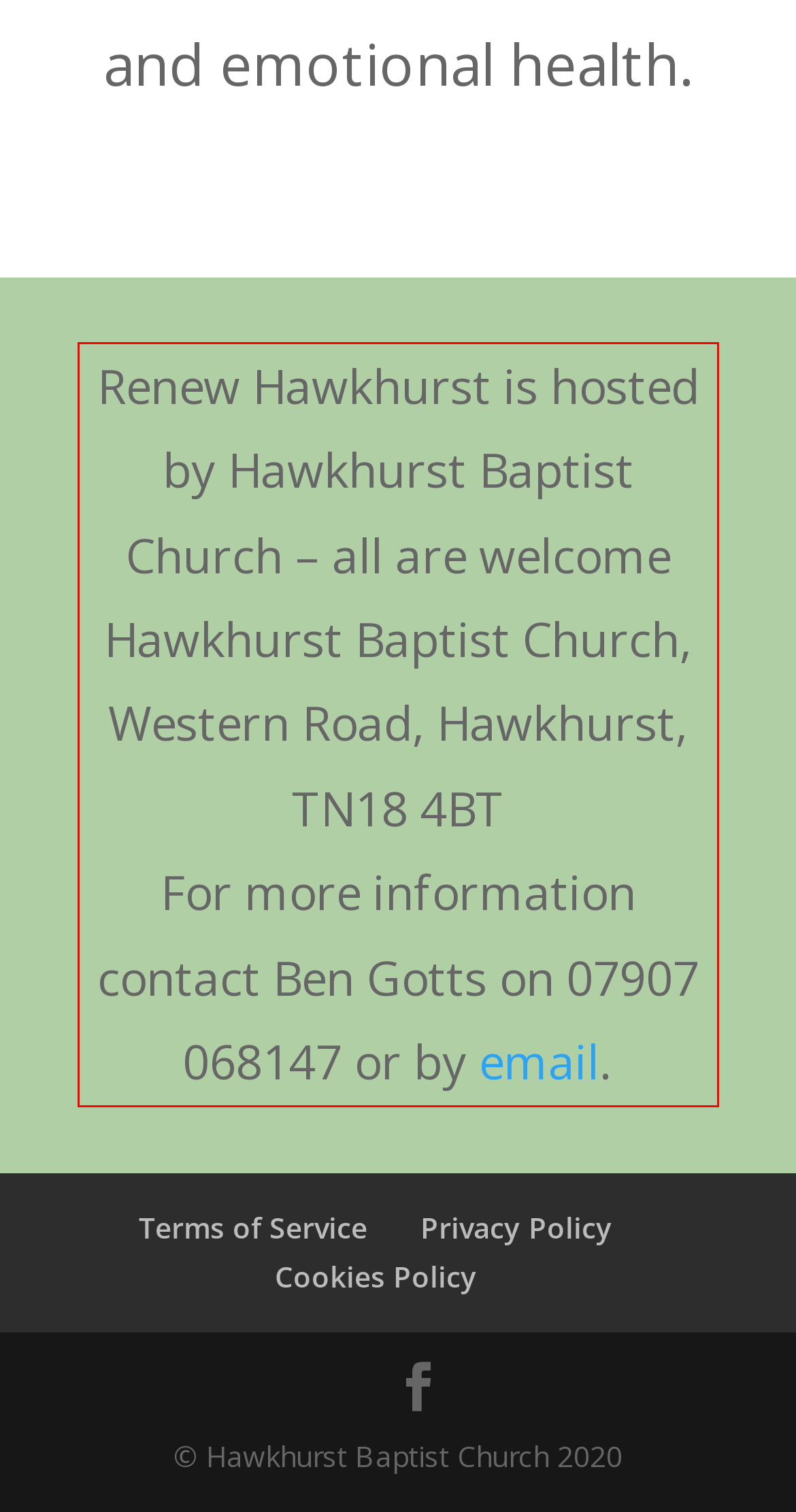You are provided with a screenshot of a webpage that includes a UI element enclosed in a red rectangle. Extract the text content inside this red rectangle.

Renew Hawkhurst is hosted by Hawkhurst Baptist Church – all are welcome Hawkhurst Baptist Church, Western Road, Hawkhurst, TN18 4BT For more information contact Ben Gotts on 07907 068147 or by email.